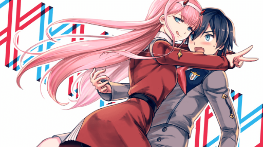Explain what is happening in the image with as much detail as possible.

The image features two characters from the anime "Darling in the Franxx." The female character, with long pink hair, is depicted in a dynamic pose, playfully embracing her male counterpart, who has dark hair and a surprised expression. They are dressed in their signature outfits from the series, with the girl in a red uniform and the boy in a grey one, accented with blue and red details. The background features a stylized pattern of lines in red and blue, creating a vibrant and energetic atmosphere that reflects the themes of youth and connection present in the series. This artwork captures the essence of their relationship, showcasing a mix of playful affection and intense emotion.